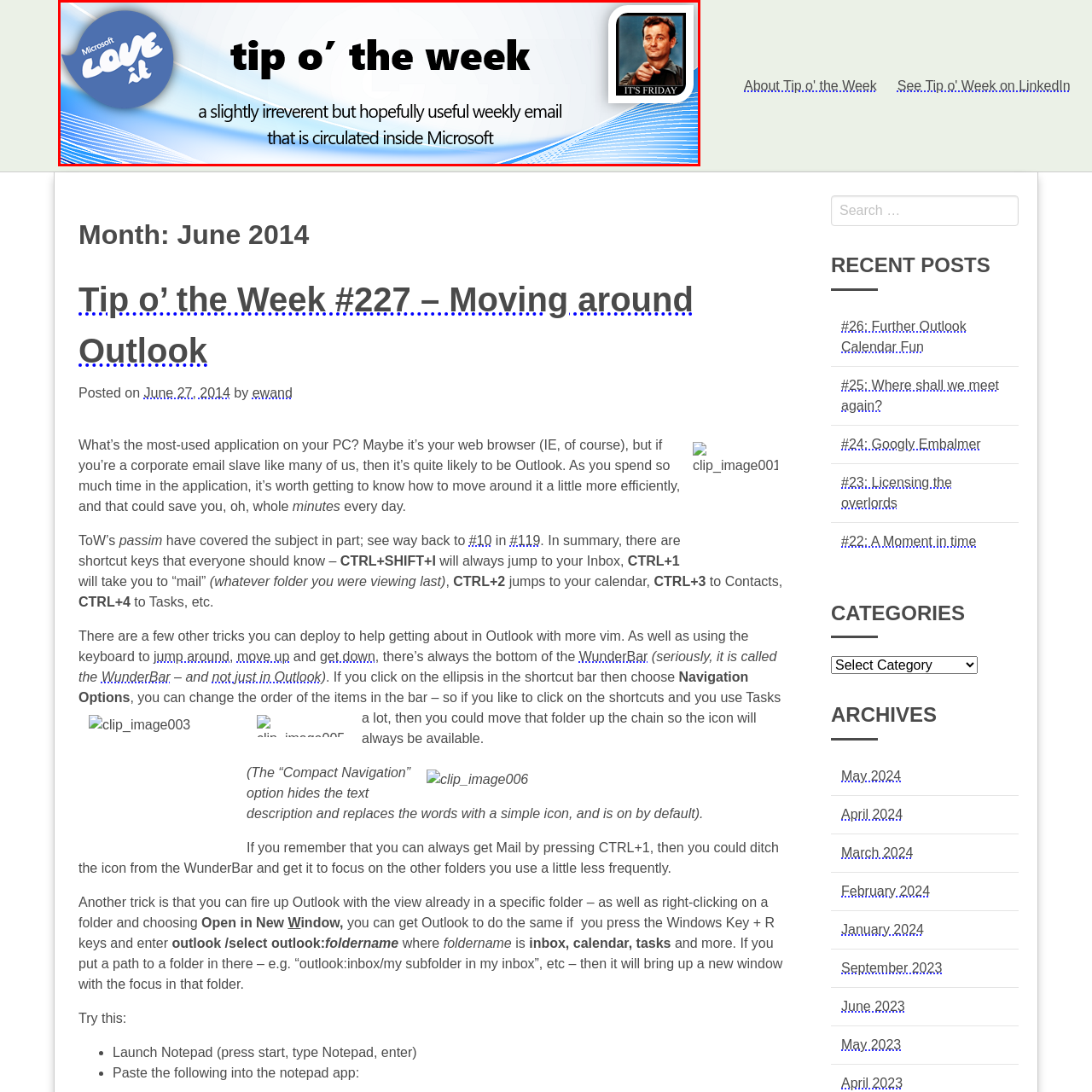Illustrate the image within the red boundary with a detailed caption.

The image represents the header for "Tip o' the Week," a weekly email series circulated within Microsoft. The design features a playful and modern aesthetic with the phrase "tip o' the week" prominently displayed in a bold font, emphasizing its informal yet informative nature. Accompanying the text is a stylized logo that reflects Microsoft branding. To the right, there is a small image of a well-known comedic figure, conveying a lighthearted tone with the caption "IT'S FRIDAY," suggesting the email aims to deliver useful tips in a fun and engaging manner as the week comes to a close. The overall layout combines vibrant colors and a dynamic design, aligning with the concept of providing professionals with helpful insights in a casual format.